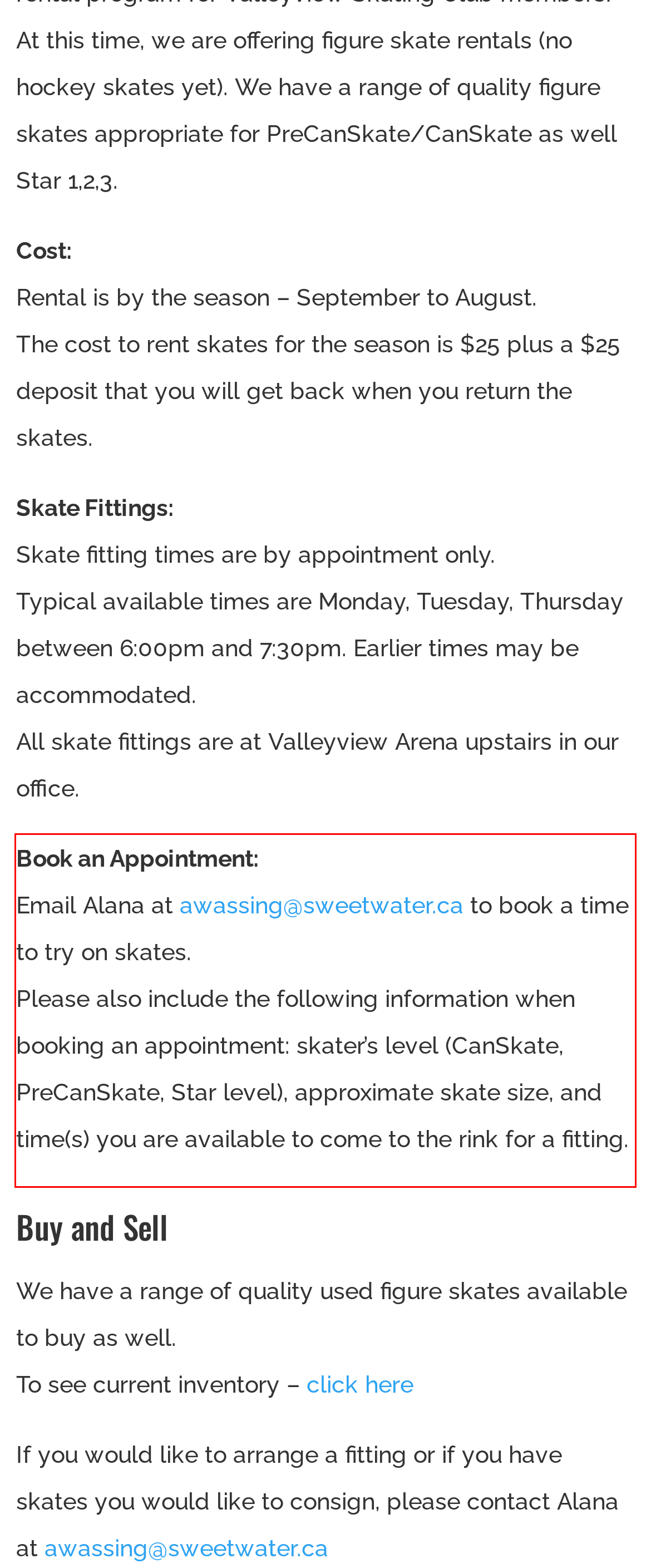There is a UI element on the webpage screenshot marked by a red bounding box. Extract and generate the text content from within this red box.

Book an Appointment: Email Alana at awassing@sweetwater.ca to book a time to try on skates. Please also include the following information when booking an appointment: skater’s level (CanSkate, PreCanSkate, Star level), approximate skate size, and time(s) you are available to come to the rink for a fitting.